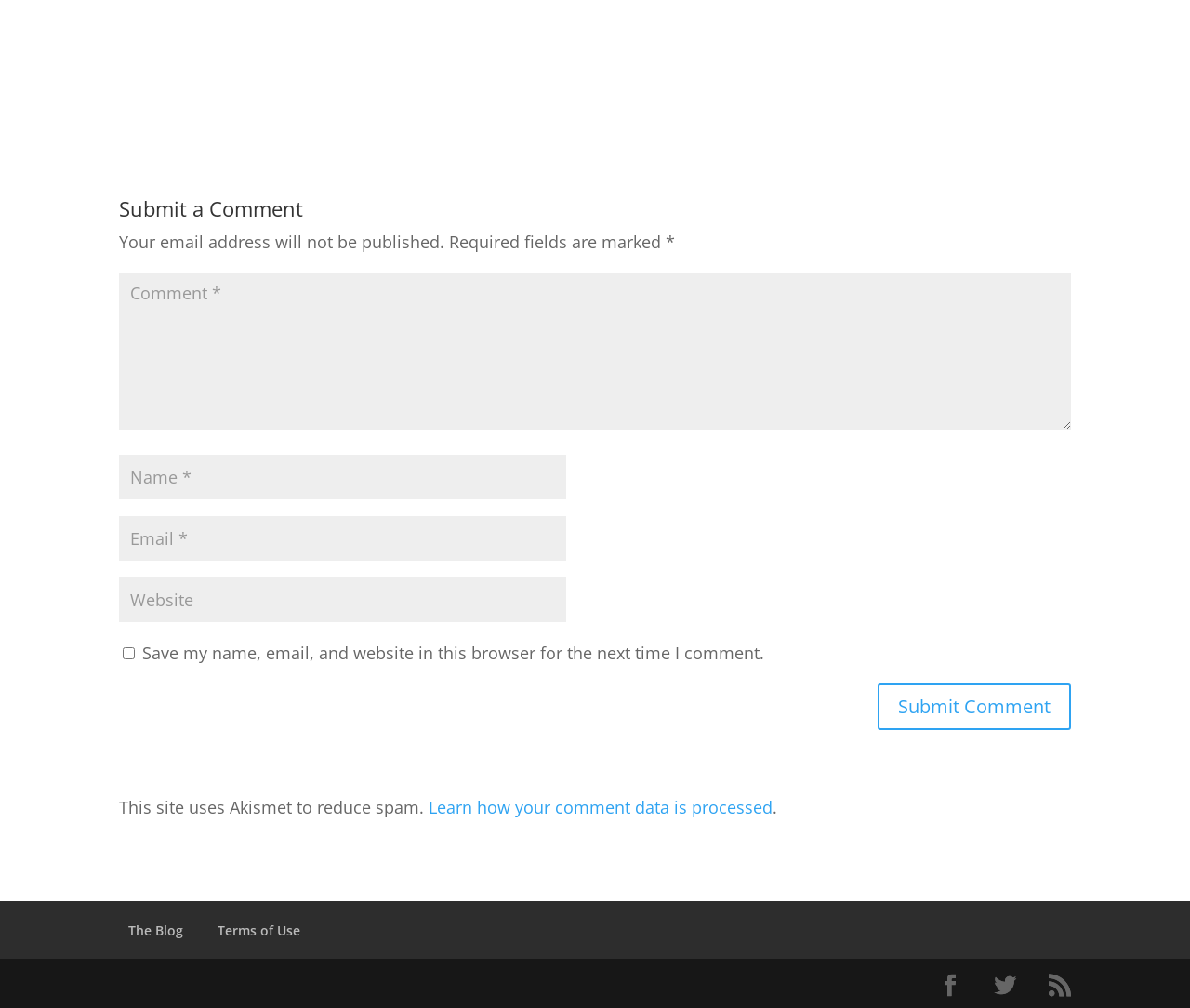What is the purpose of the link at the bottom?
Please provide a comprehensive and detailed answer to the question.

The link 'Learn how your comment data is processed' is used to provide information about how the website processes comment data, as indicated by the text and the presence of the link.